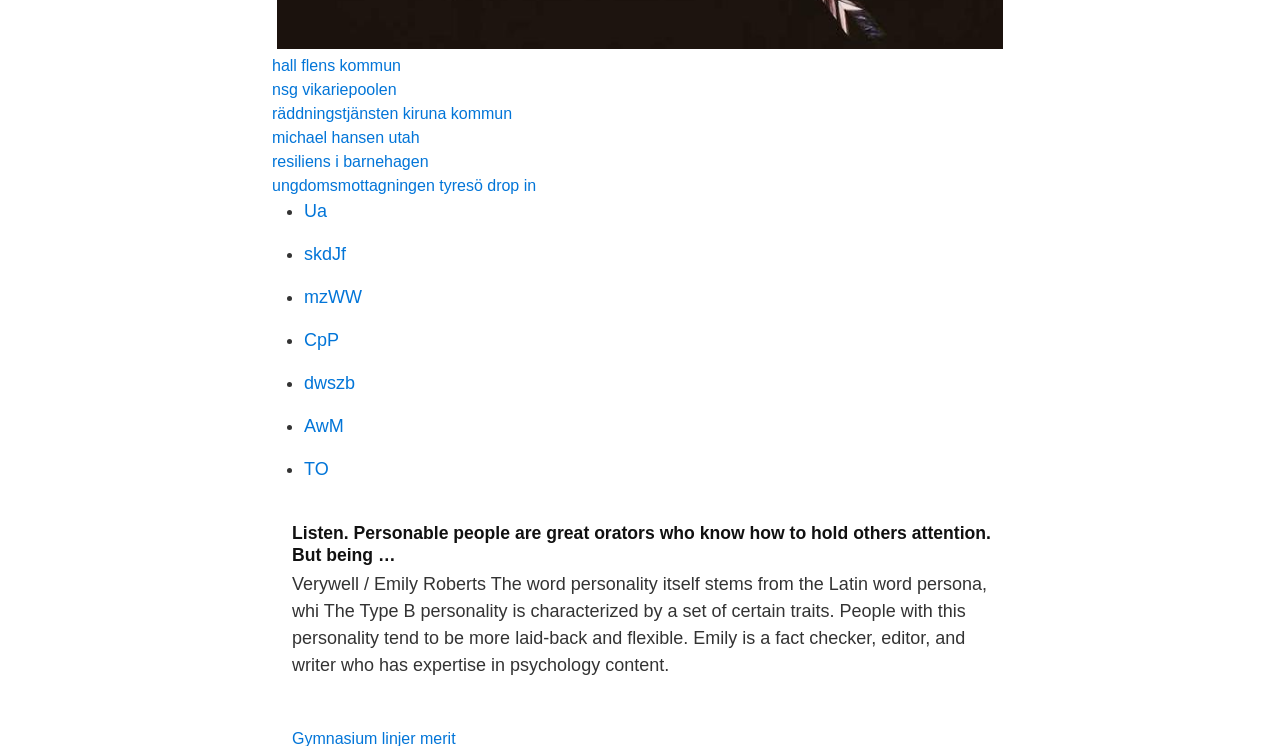Locate the bounding box coordinates of the clickable element to fulfill the following instruction: "read the article about 'Personable people are great orators'". Provide the coordinates as four float numbers between 0 and 1 in the format [left, top, right, bottom].

[0.228, 0.701, 0.788, 0.76]